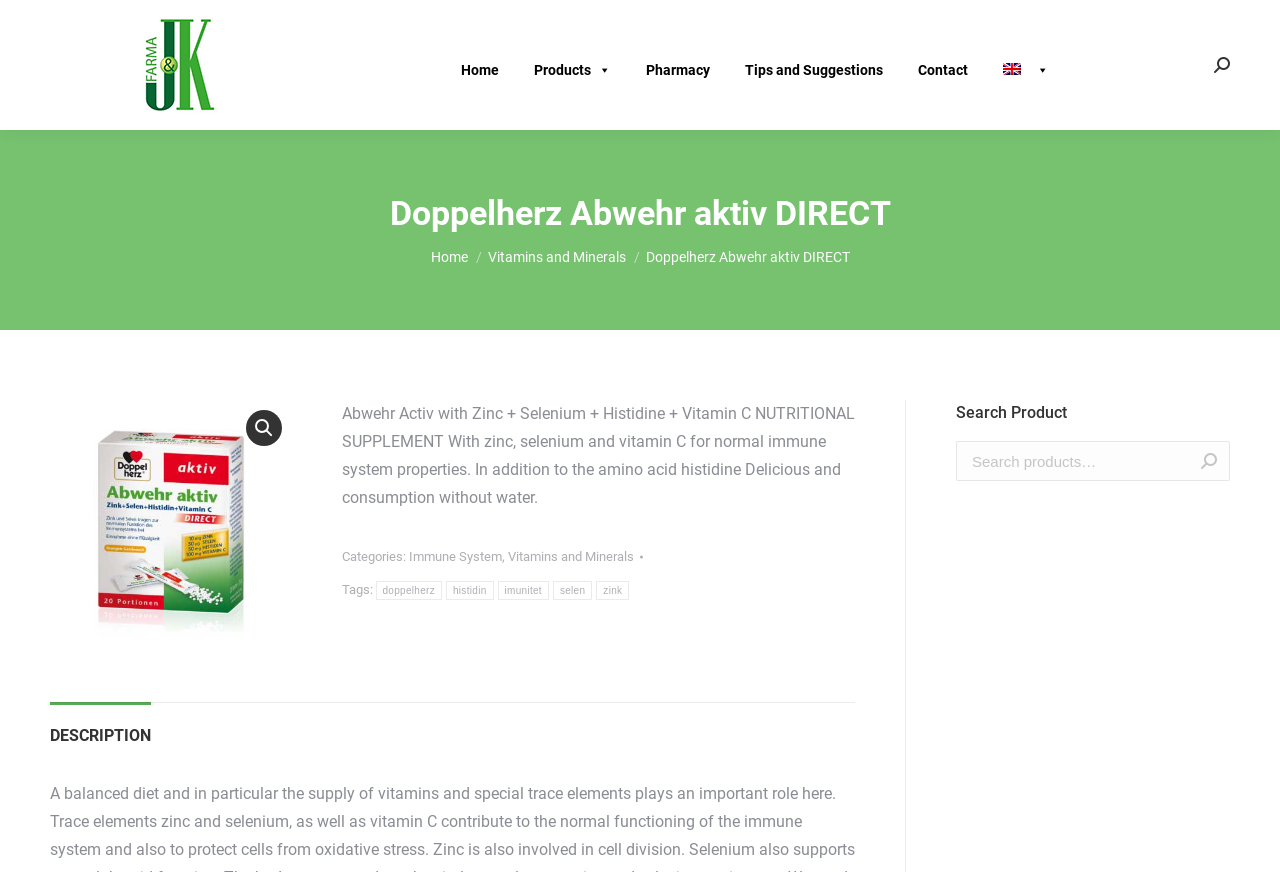Using the description "Immune System", predict the bounding box of the relevant HTML element.

[0.319, 0.63, 0.392, 0.647]